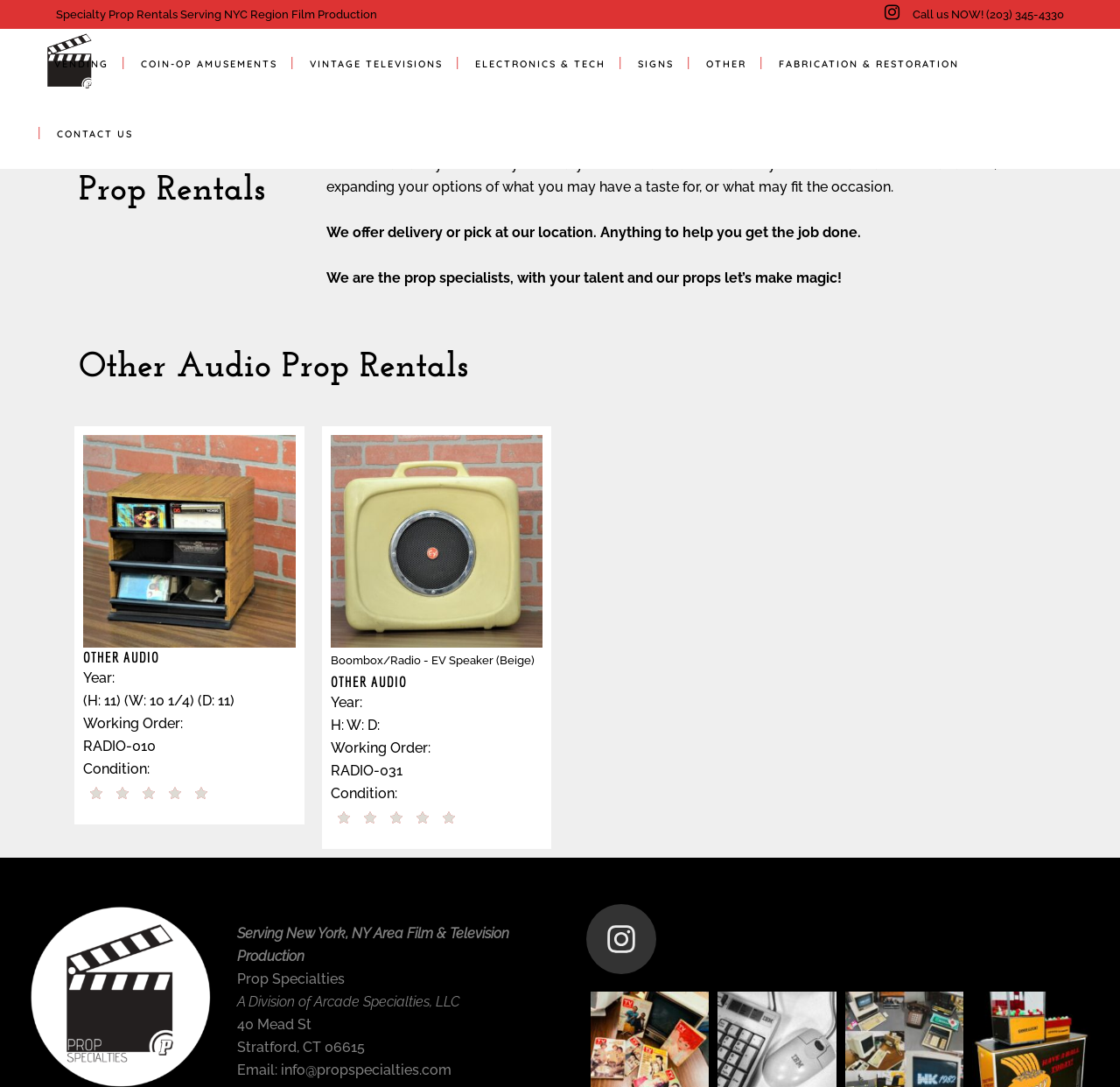Indicate the bounding box coordinates of the element that needs to be clicked to satisfy the following instruction: "Click the 'CONTACT US' link". The coordinates should be four float numbers between 0 and 1, i.e., [left, top, right, bottom].

[0.038, 0.091, 0.132, 0.155]